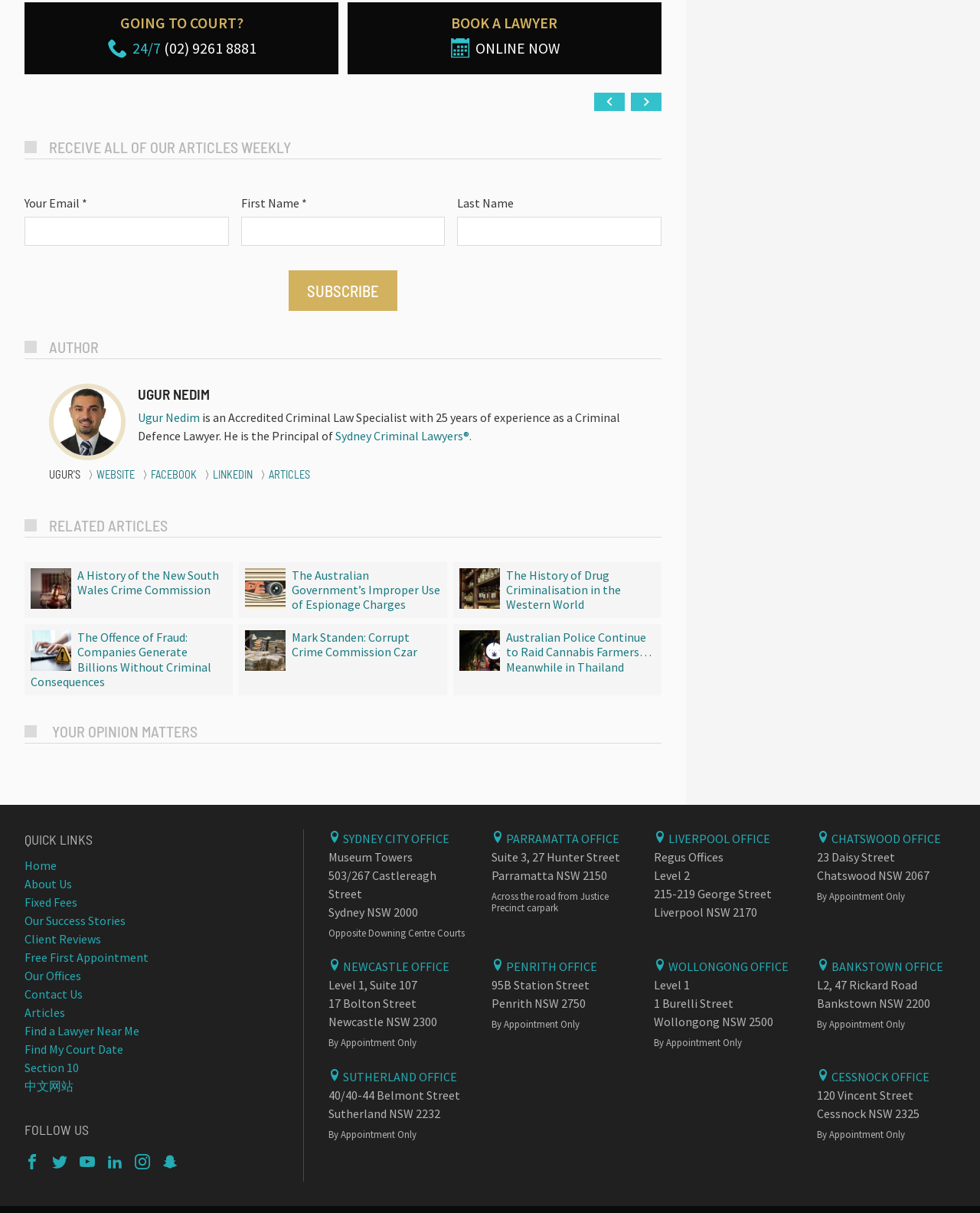Respond to the question below with a single word or phrase:
What are the social media platforms that the webpage is linked to?

Facebook, LinkedIn, Website